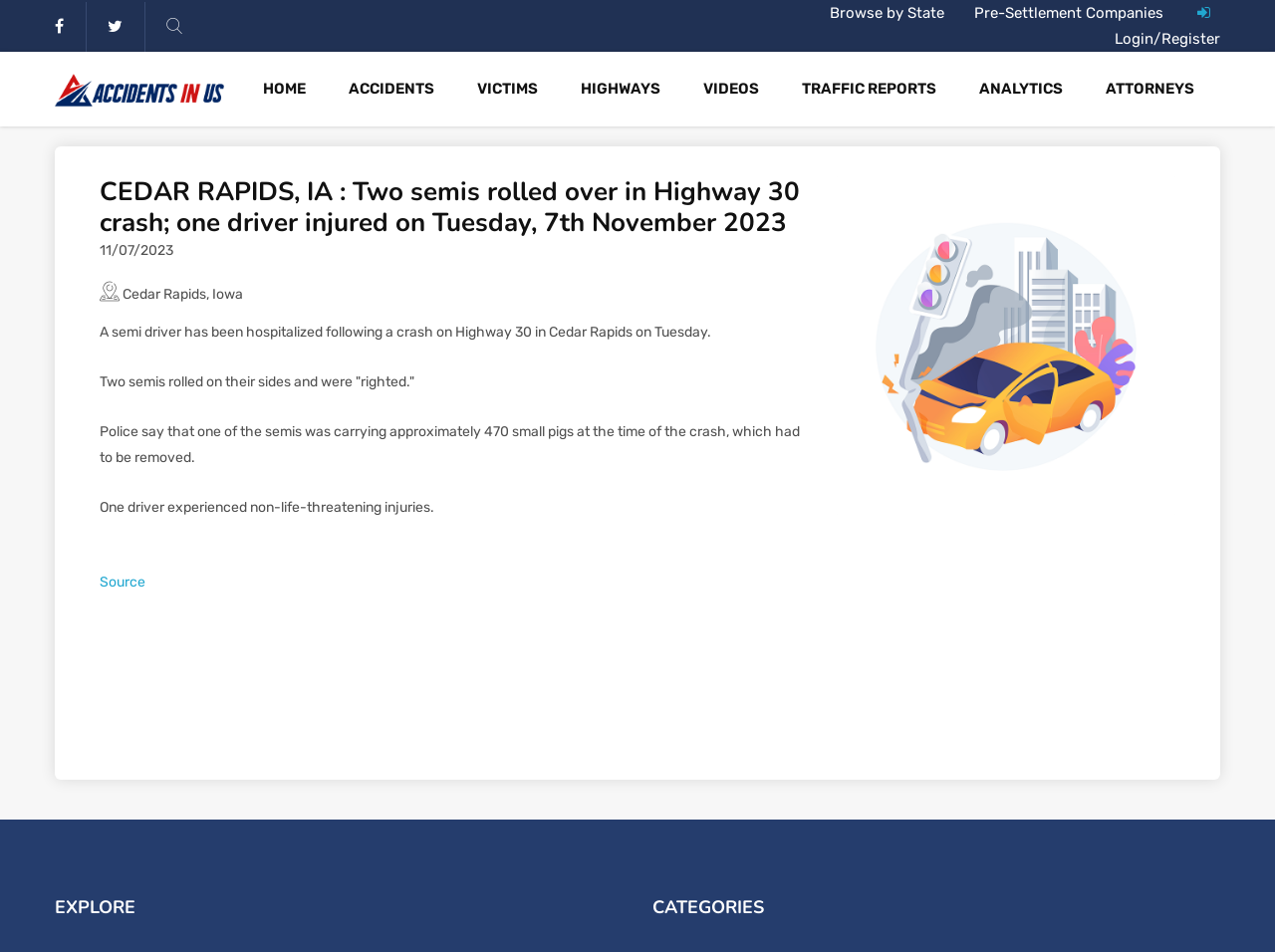Determine the title of the webpage and give its text content.

CEDAR RAPIDS, IA : Two semis rolled over in Highway 30 crash; one driver injured on Tuesday, 7th November 2023